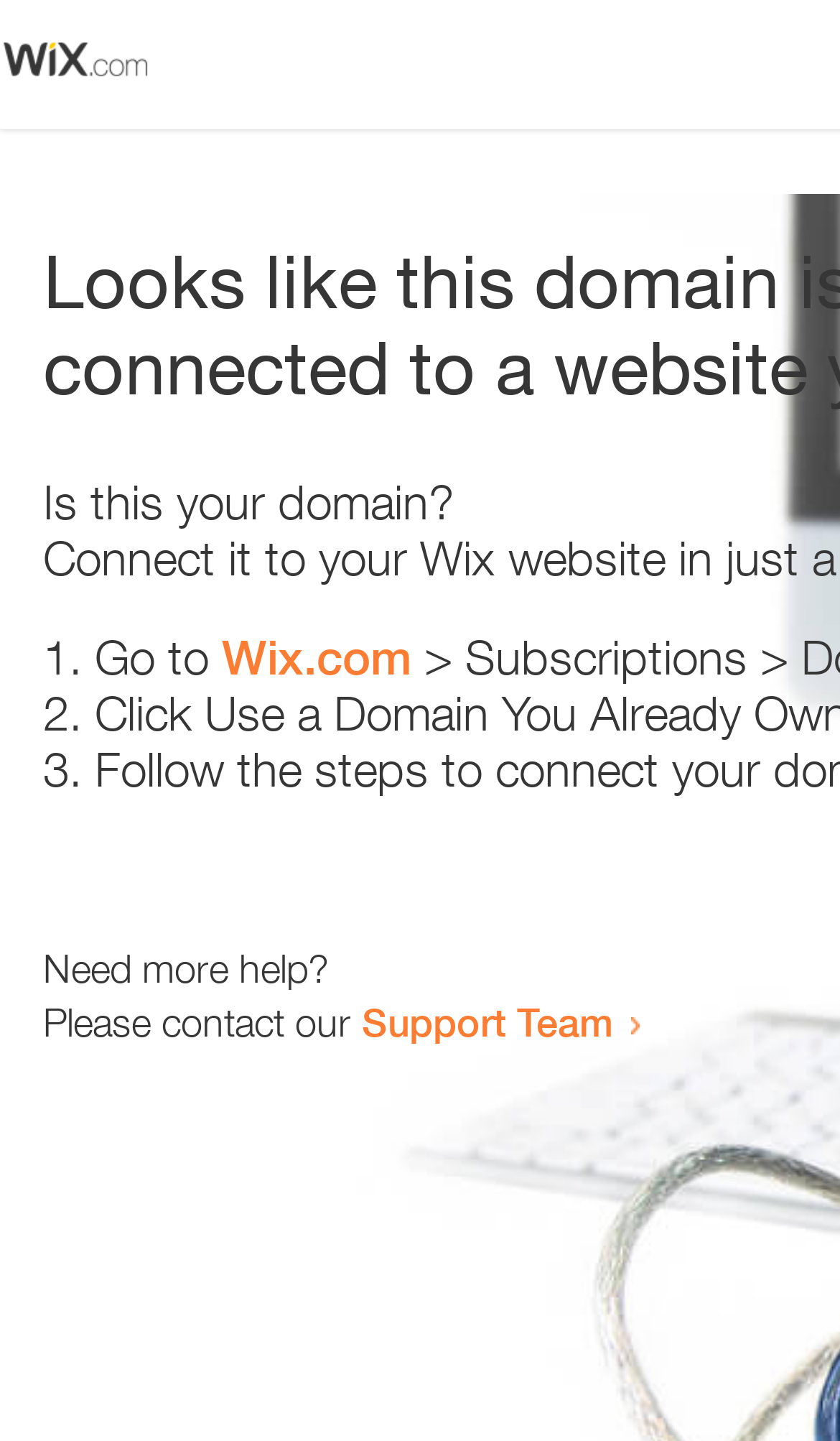Provide a short answer to the following question with just one word or phrase: What is the support team contact method?

Contact